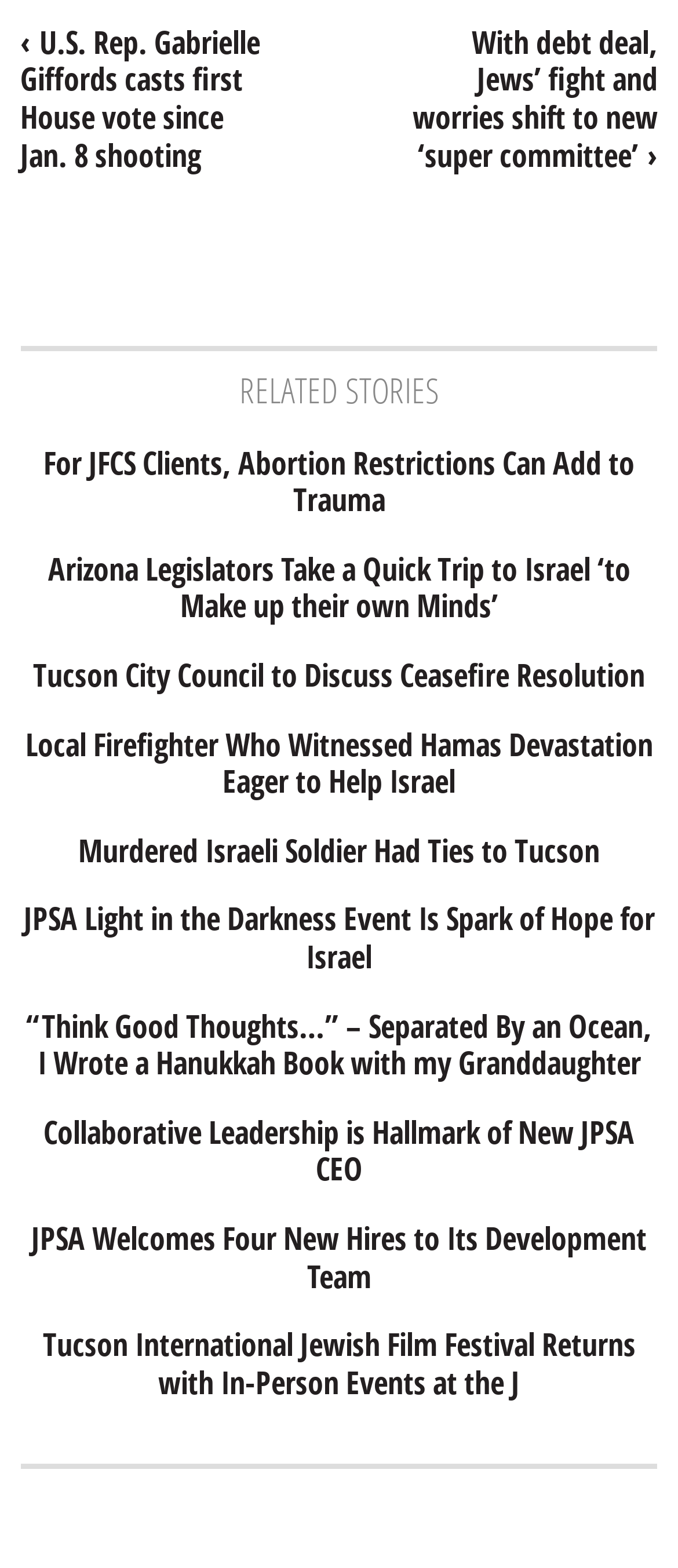Answer the question below in one word or phrase:
How many links are there below the separator?

2